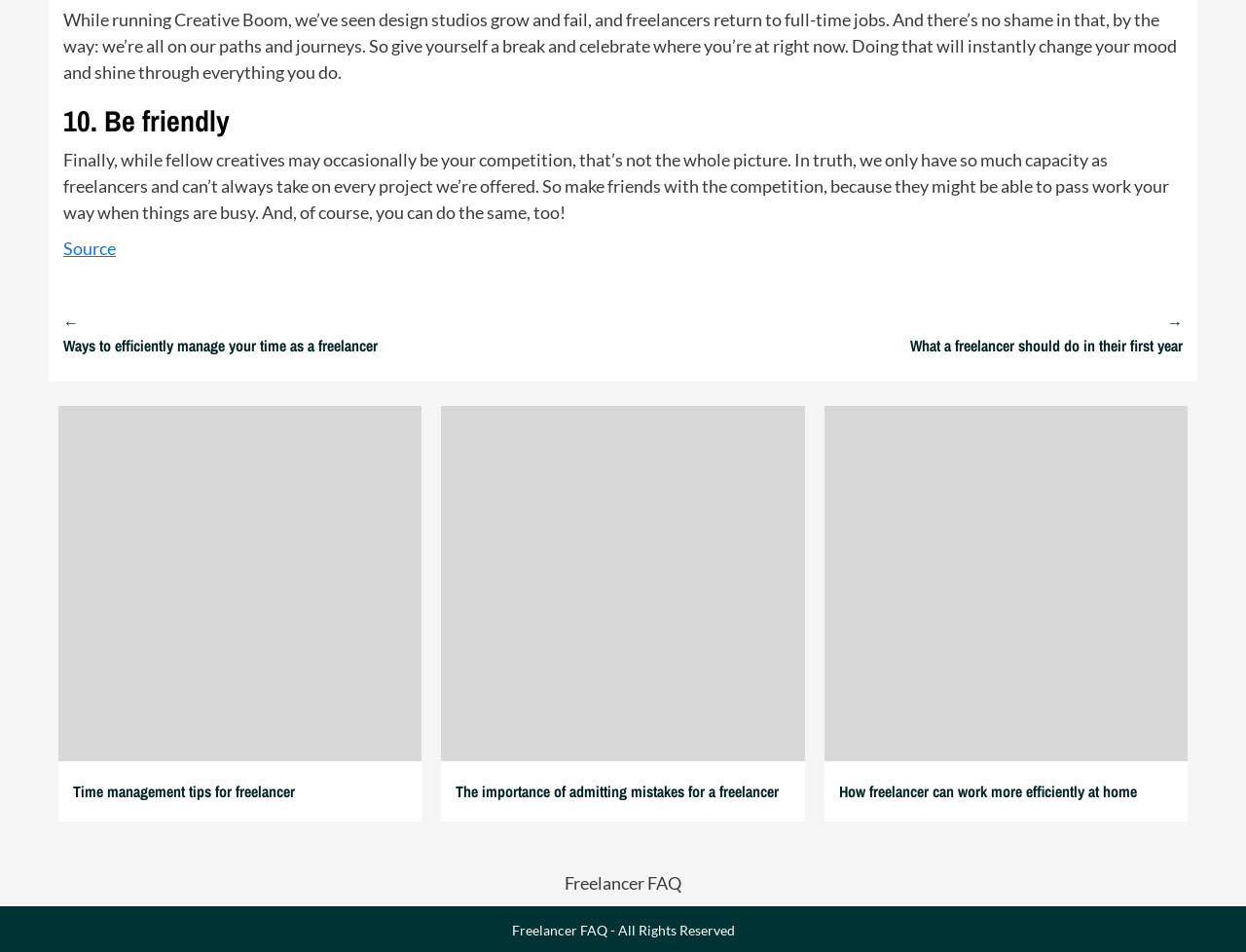Use a single word or phrase to respond to the question:
What is the topic of the first figure?

Time management tips